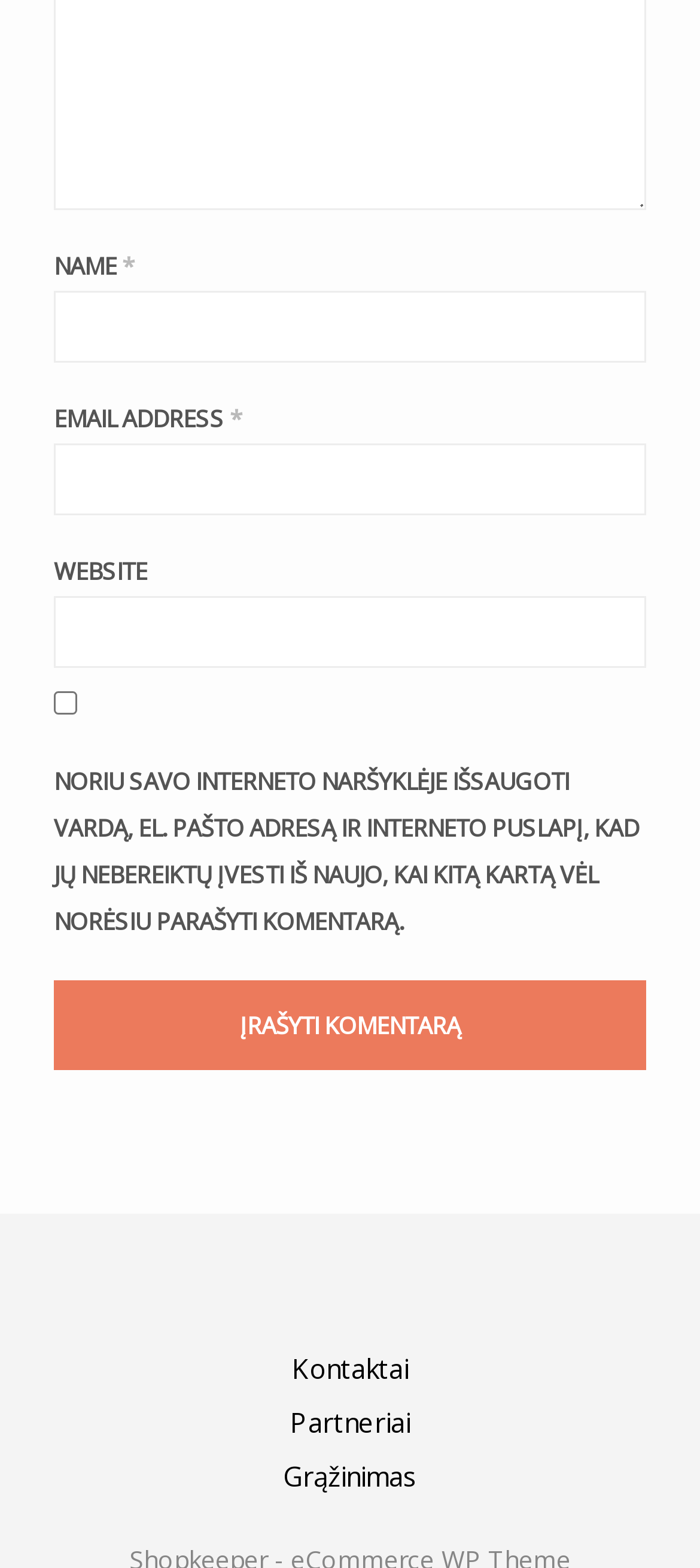Highlight the bounding box coordinates of the region I should click on to meet the following instruction: "Check the save my data checkbox".

[0.077, 0.441, 0.11, 0.456]